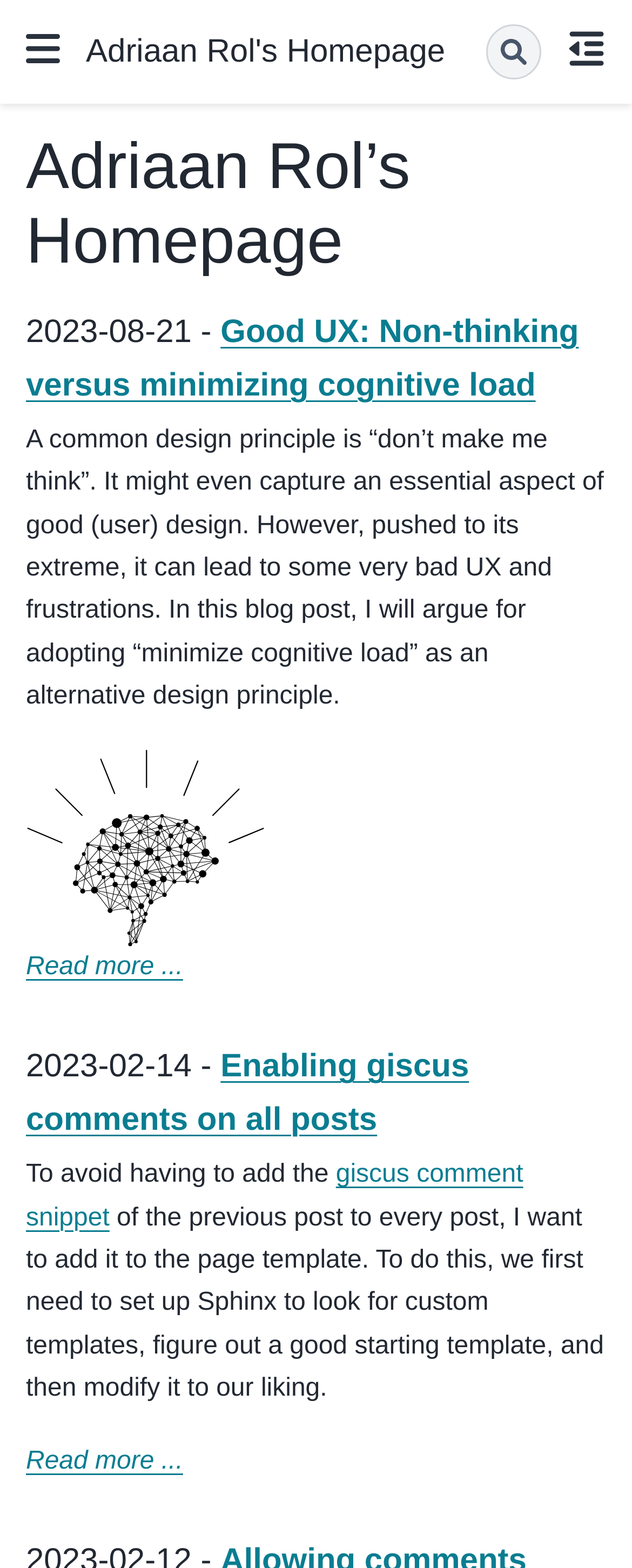What is the title of the homepage?
Answer the question with detailed information derived from the image.

The title of the homepage can be found at the top of the page, where it says 'Adriaan Rol's Homepage' in a large font size.